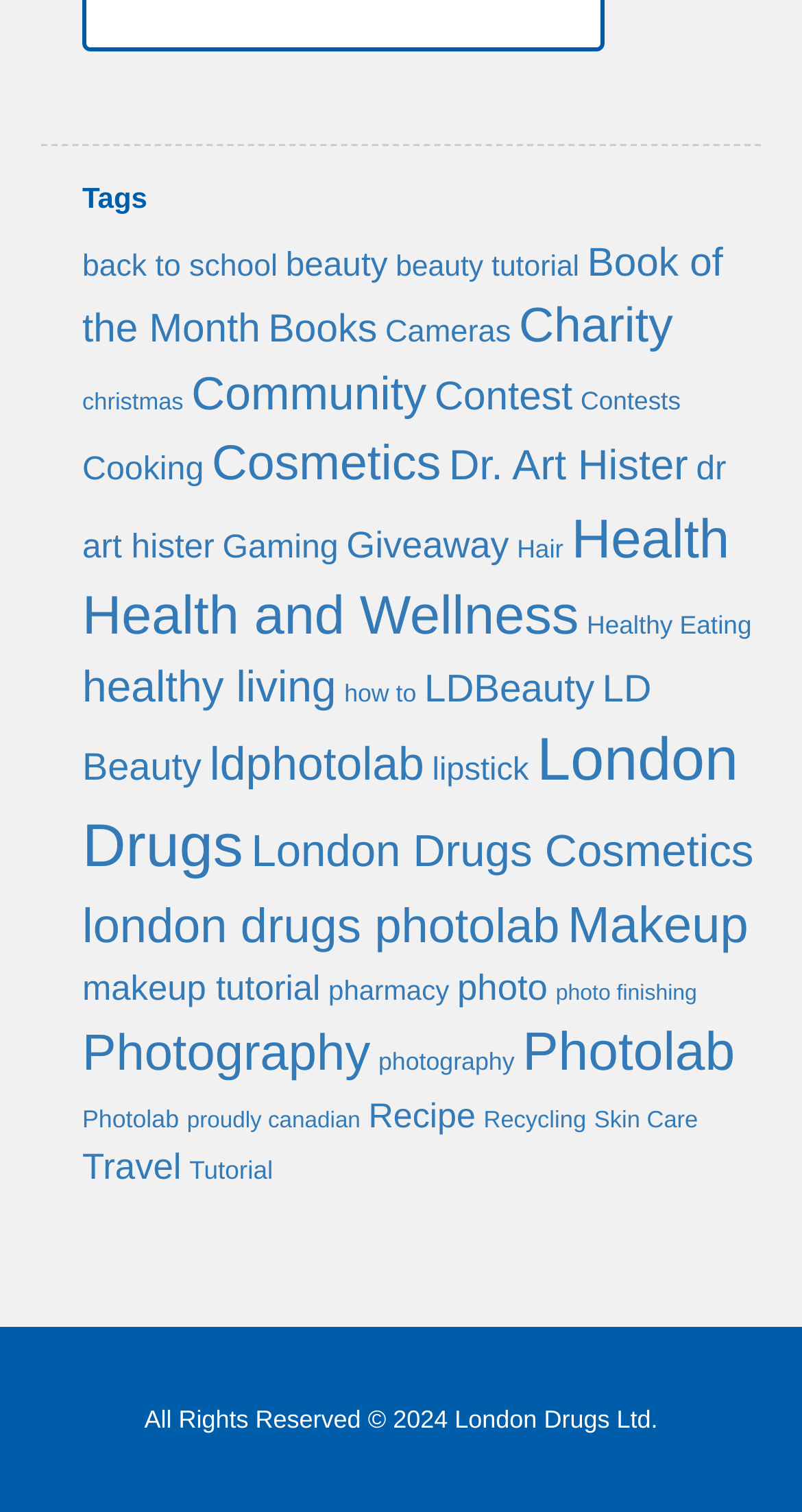Identify the bounding box coordinates for the element you need to click to achieve the following task: "Explore the 'Photography' section". Provide the bounding box coordinates as four float numbers between 0 and 1, in the form [left, top, right, bottom].

[0.103, 0.679, 0.462, 0.716]